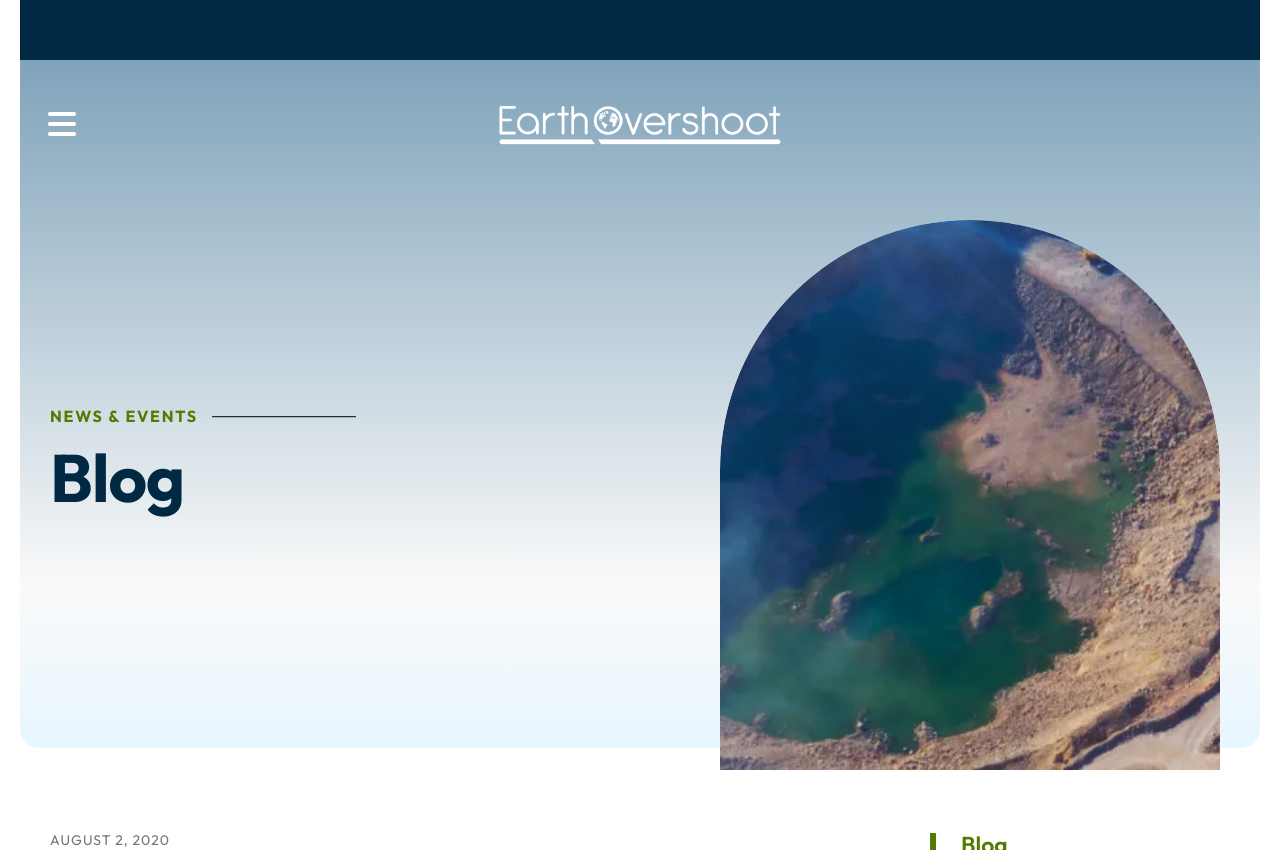Based on the element description: "alt="EarthOvershoot" title="logo"", identify the bounding box coordinates for this UI element. The coordinates must be four float numbers between 0 and 1, listed as [left, top, right, bottom].

[0.387, 0.13, 0.613, 0.16]